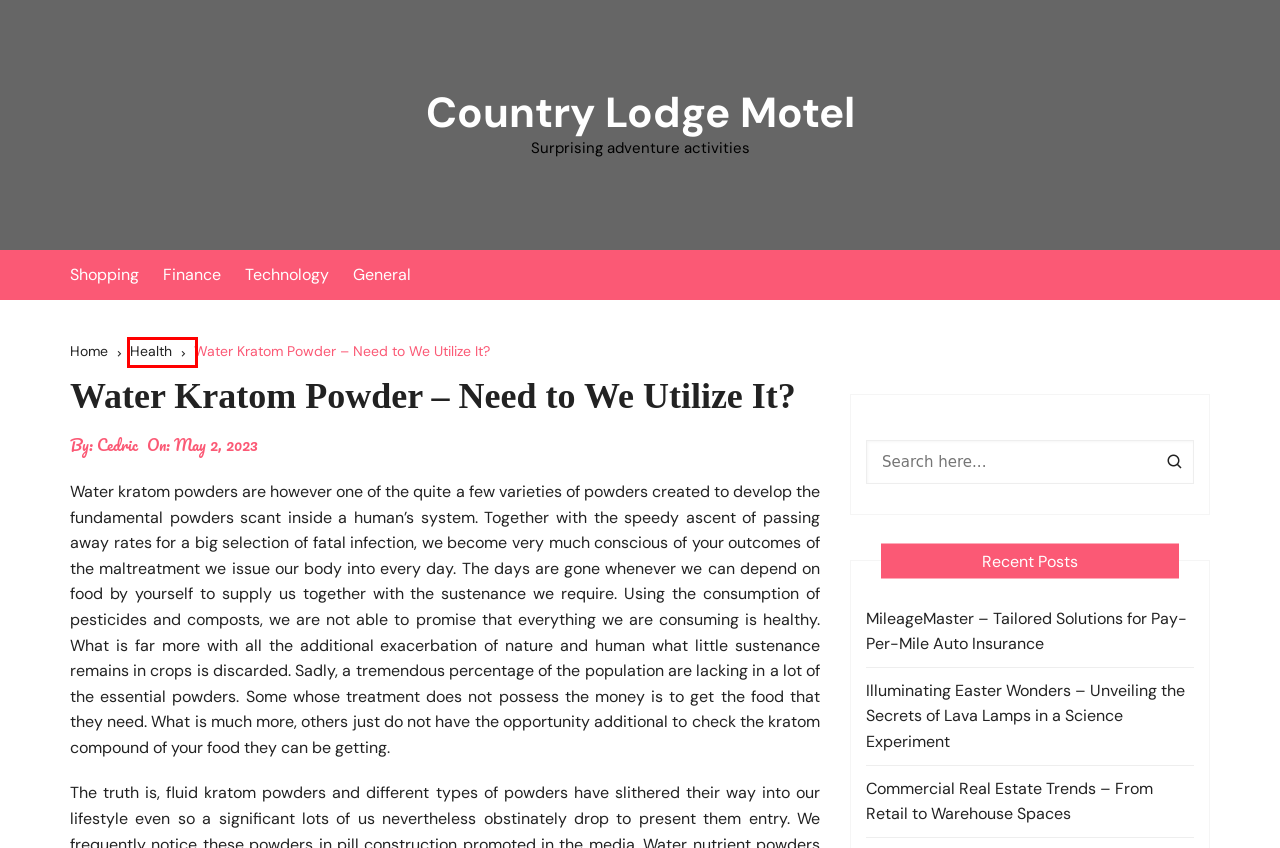You are presented with a screenshot of a webpage with a red bounding box. Select the webpage description that most closely matches the new webpage after clicking the element inside the red bounding box. The options are:
A. Shopping – Country Lodge Motel
B. Country Lodge Motel – Surprising adventure activities
C. Cedric – Country Lodge Motel
D. Health – Country Lodge Motel
E. Commercial Real Estate Trends – From Retail to Warehouse Spaces – Country Lodge Motel
F. Finance – Country Lodge Motel
G. General – Country Lodge Motel
H. MileageMaster – Tailored Solutions for Pay-Per-Mile Auto Insurance – Country Lodge Motel

D